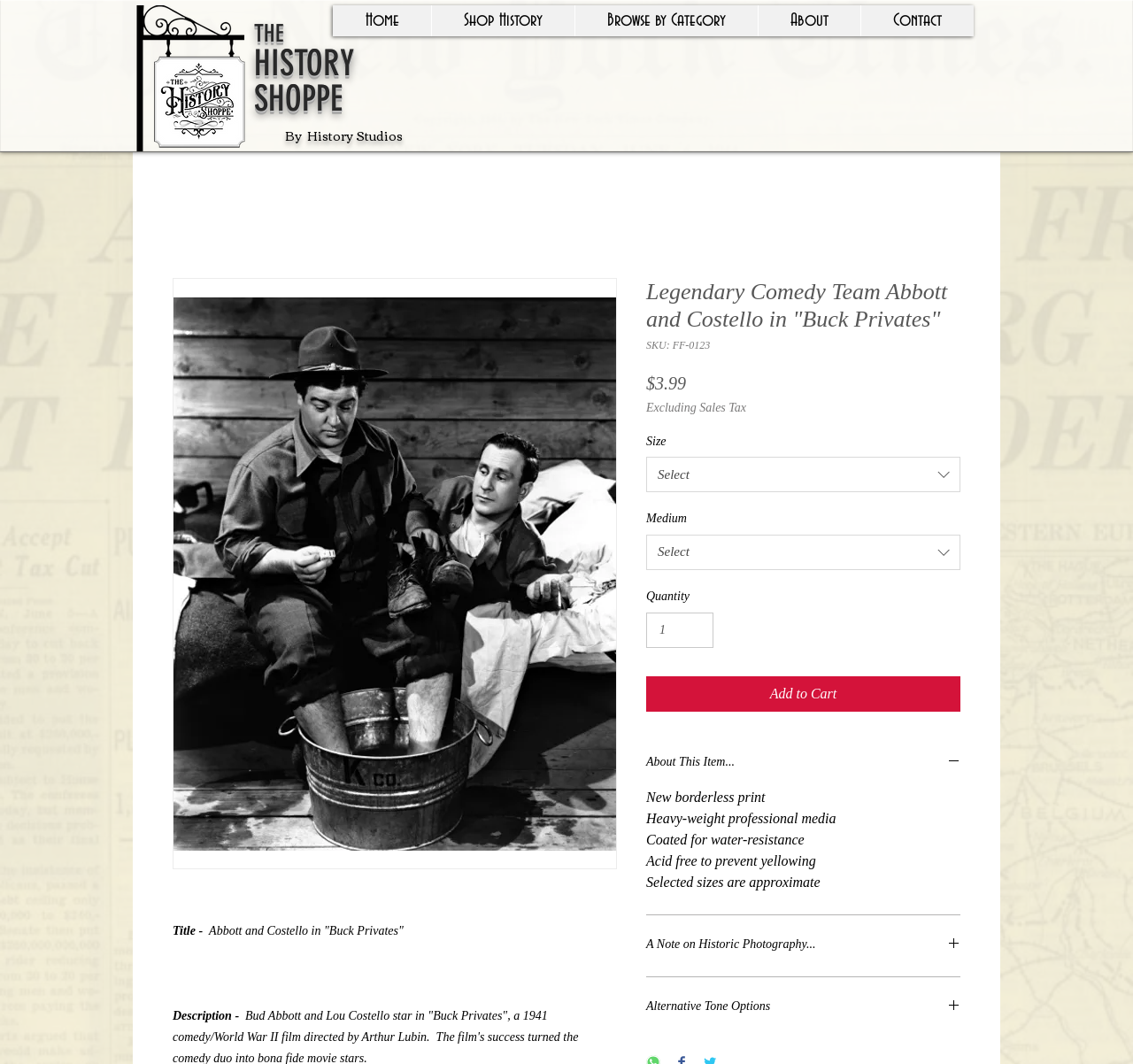What is the purpose of the 'Add to Cart' button?
Please use the visual content to give a single word or phrase answer.

To add the product to the cart